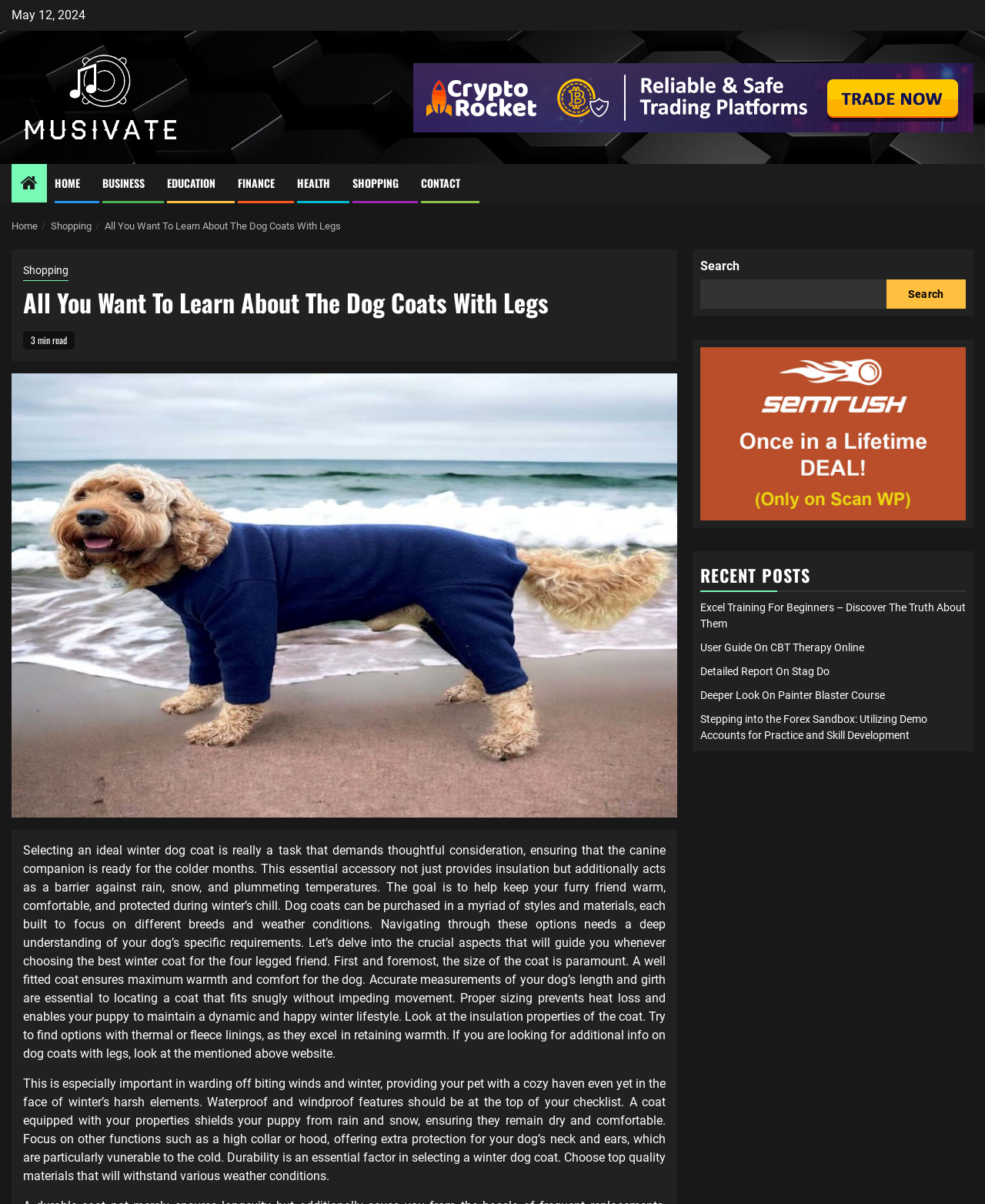Please locate the bounding box coordinates of the element that should be clicked to achieve the given instruction: "Click on the 'HOME' link".

[0.055, 0.145, 0.081, 0.159]